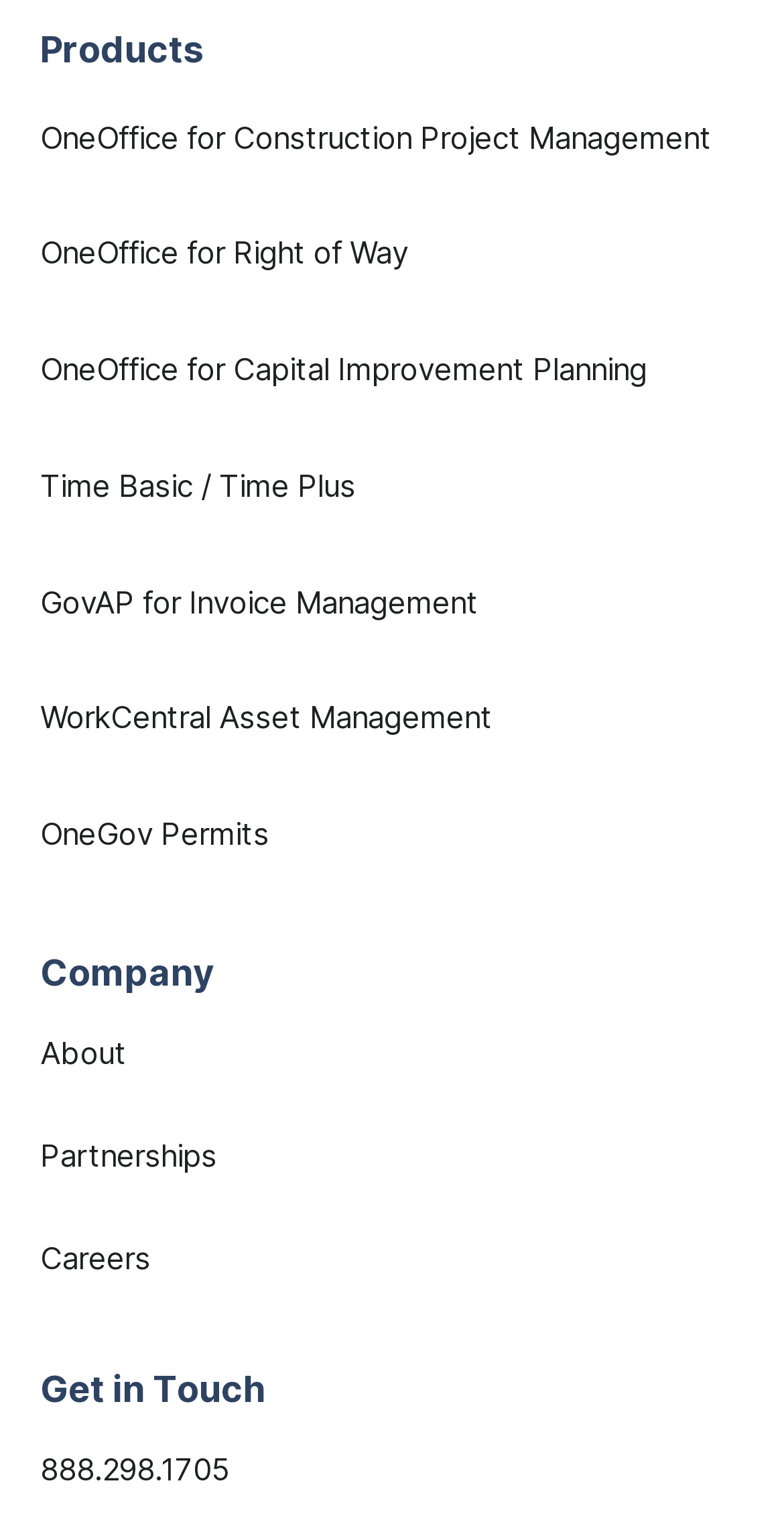Given the element description: "aria-label="Open Menu"", predict the bounding box coordinates of this UI element. The coordinates must be four float numbers between 0 and 1, given as [left, top, right, bottom].

None